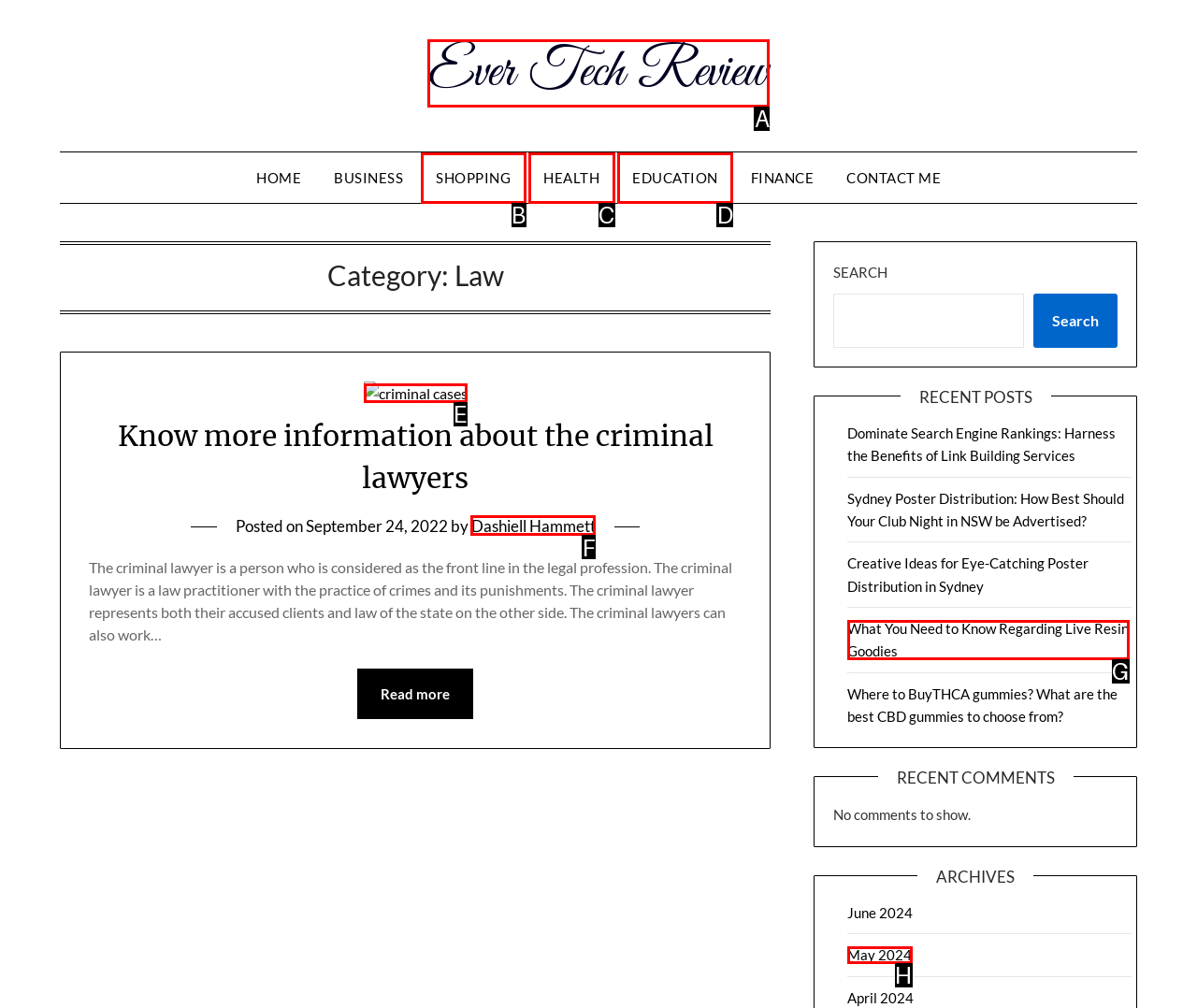Tell me which letter corresponds to the UI element that should be clicked to fulfill this instruction: Read more about criminal cases
Answer using the letter of the chosen option directly.

E